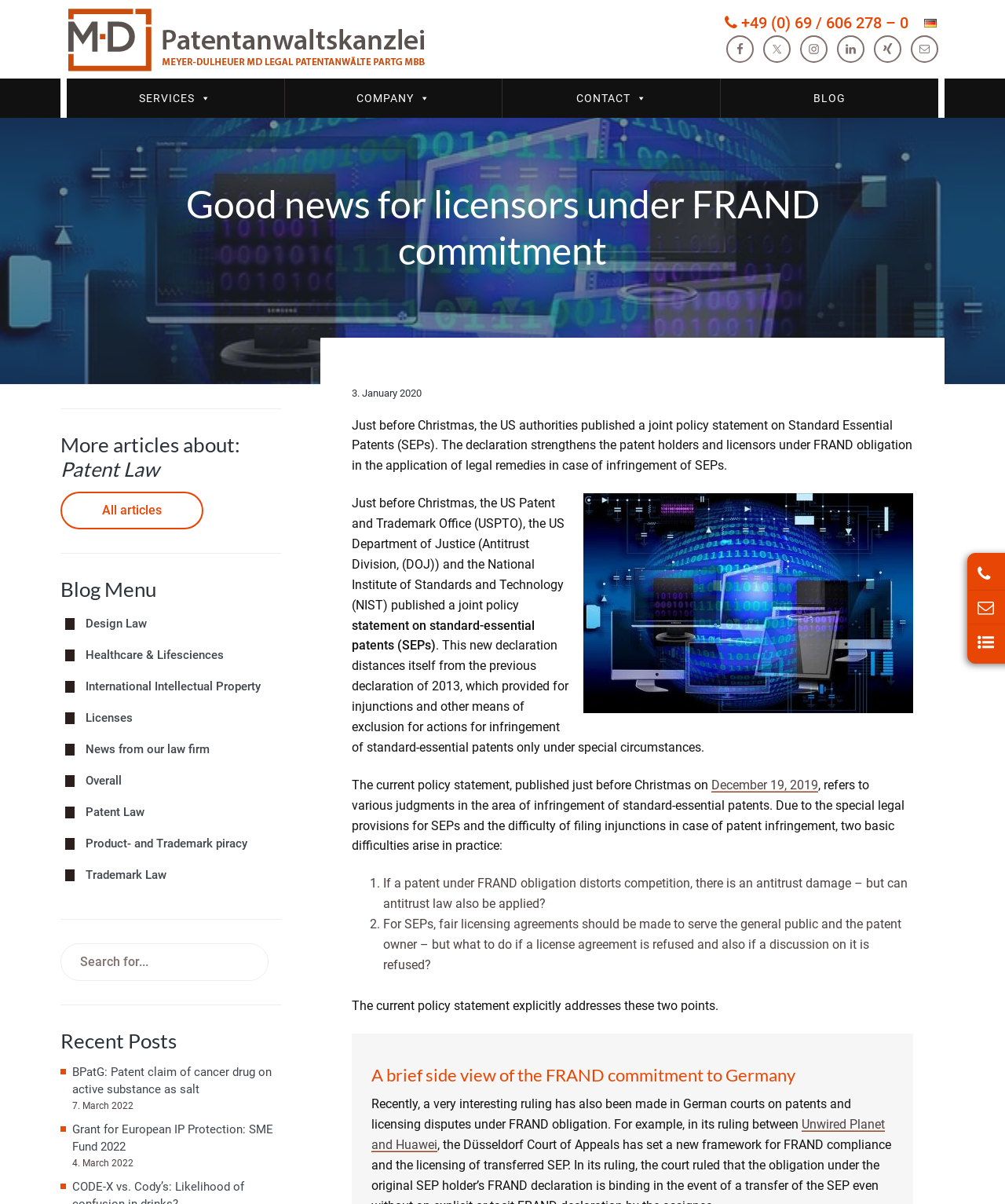Offer an in-depth caption of the entire webpage.

This webpage appears to be a blog post or article discussing a recent declaration by US authorities regarding Standard Essential Patents (SEPs) and their impact on licensors under FRAND obligation. 

At the top of the page, there are several links, including "Skip to main content", "Skip to primary sidebar", and "Skip to footer". Below these links, there is a logo and a navigation menu with links to "SERVICES", "COMPANY", "CONTACT", and "BLOG". 

The main content of the page is divided into sections. The first section has a heading "Good news for licensors under FRAND commitment" and includes a brief summary of the article, along with a timestamp indicating that it was published on January 3, 2020. 

The article itself is divided into several paragraphs, with headings and subheadings. The text discusses the implications of the US authorities' declaration on licensors under FRAND obligation, including the strengthening of patent holders and licensors in the application of legal remedies in case of infringement of SEPs. 

There are several images and links throughout the article, including a link to a specific date, December 19, 2019, and a link to a court ruling between Unwired Planet and Huawei. 

To the right of the main content, there is a sidebar with several sections, including "Reader Interactions", "Primary Sidebar", "More articles about: Patent Law", and "Blog Menu". The "Blog Menu" section includes links to various categories, such as "Design Law", "Healthcare & Lifesciences", and "Trademark Law". 

Below the main content, there is a search bar and a section titled "Recent Posts", which lists several recent articles with their publication dates.